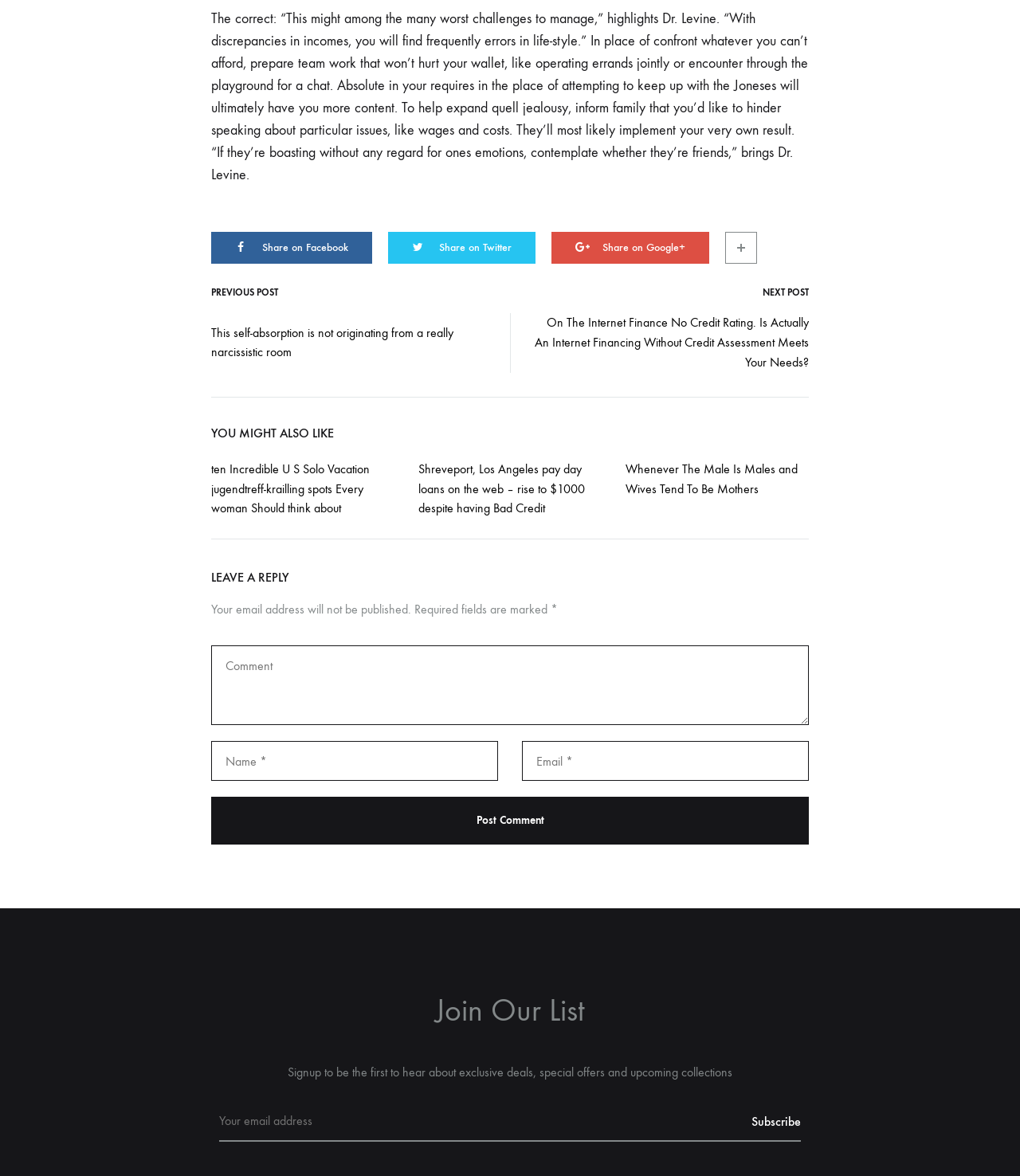Locate the bounding box for the described UI element: "Share on Telegram". Ensure the coordinates are four float numbers between 0 and 1, formatted as [left, top, right, bottom].

[0.757, 0.279, 0.913, 0.306]